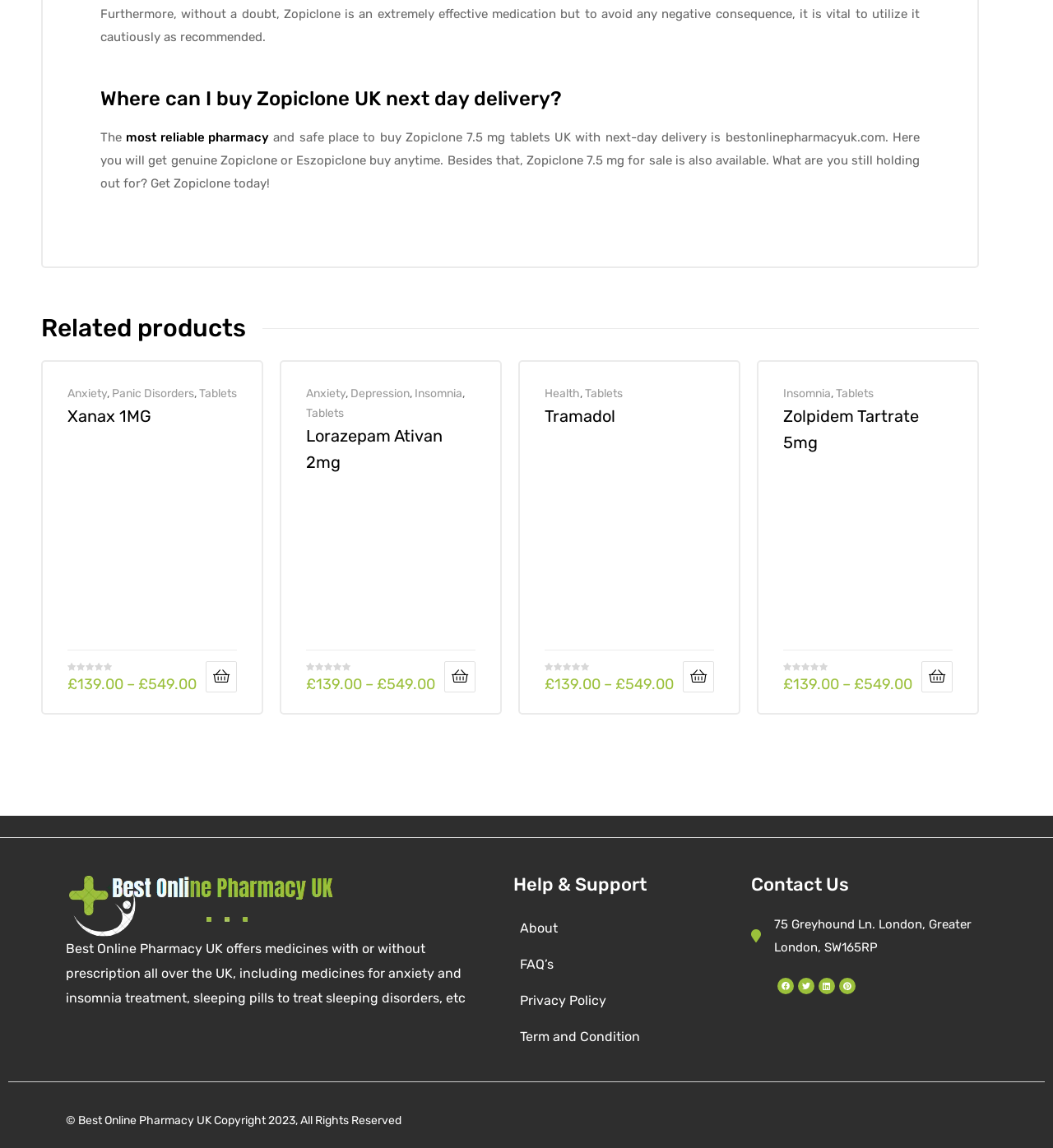Please respond to the question with a concise word or phrase:
What is the main topic of this webpage?

Medications